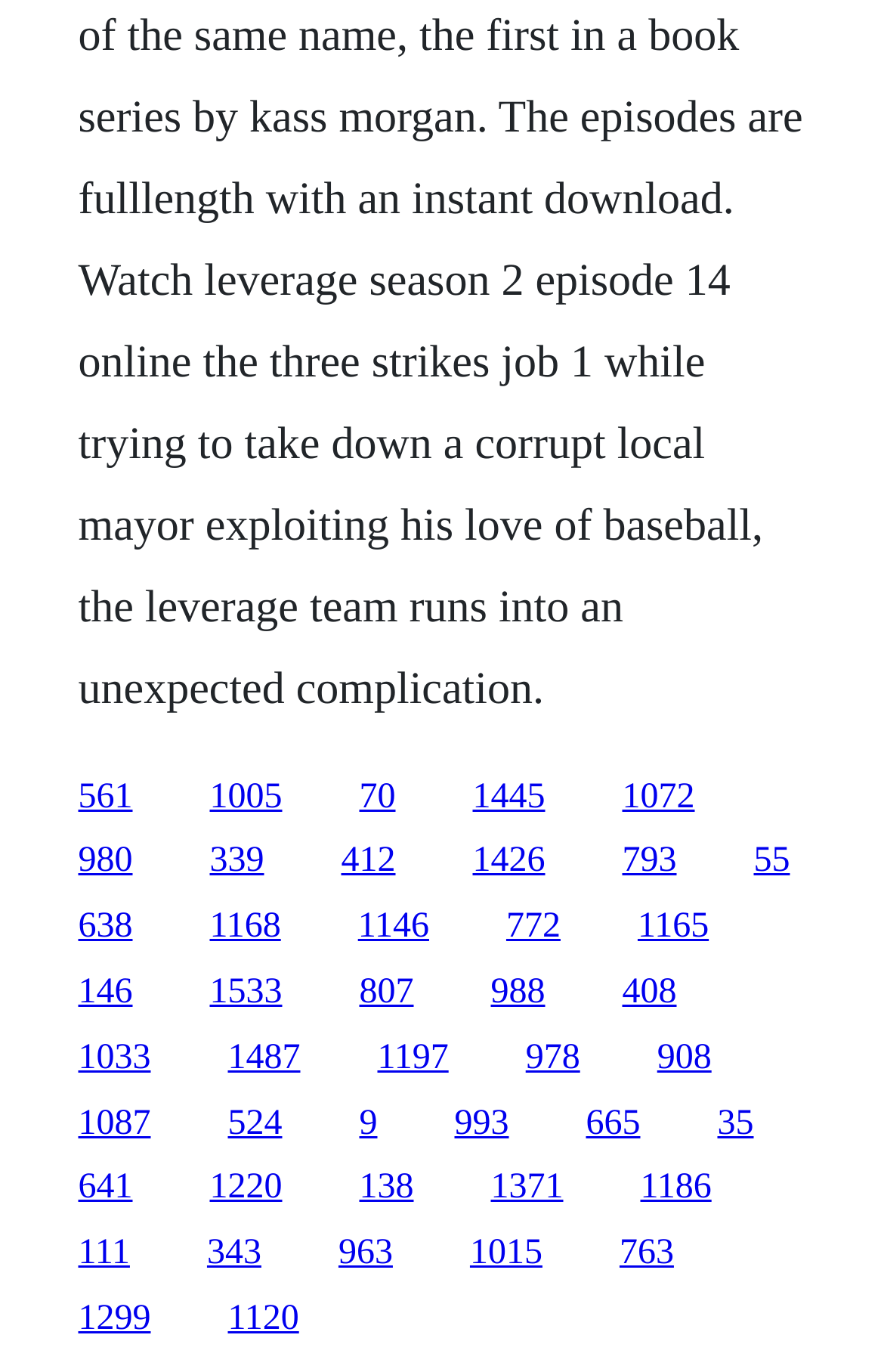What is the horizontal position of the link '146'?
Answer with a single word or short phrase according to what you see in the image.

Left